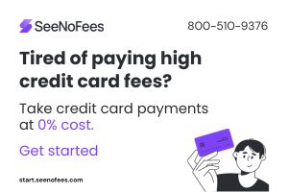What is the phone number provided in the image?
Please provide a single word or phrase in response based on the screenshot.

800-510-9376